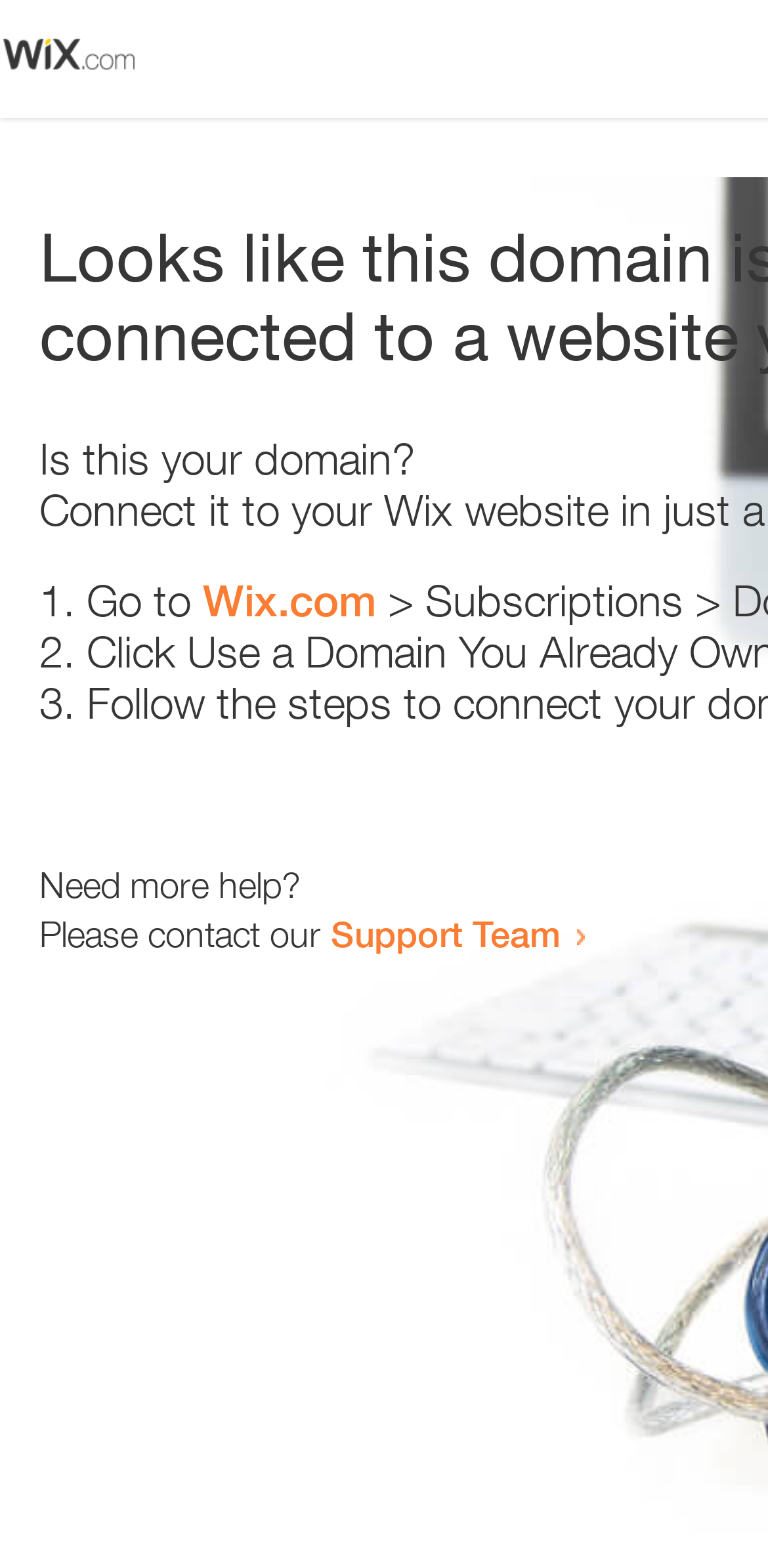Give a concise answer of one word or phrase to the question: 
How many list markers are present?

3